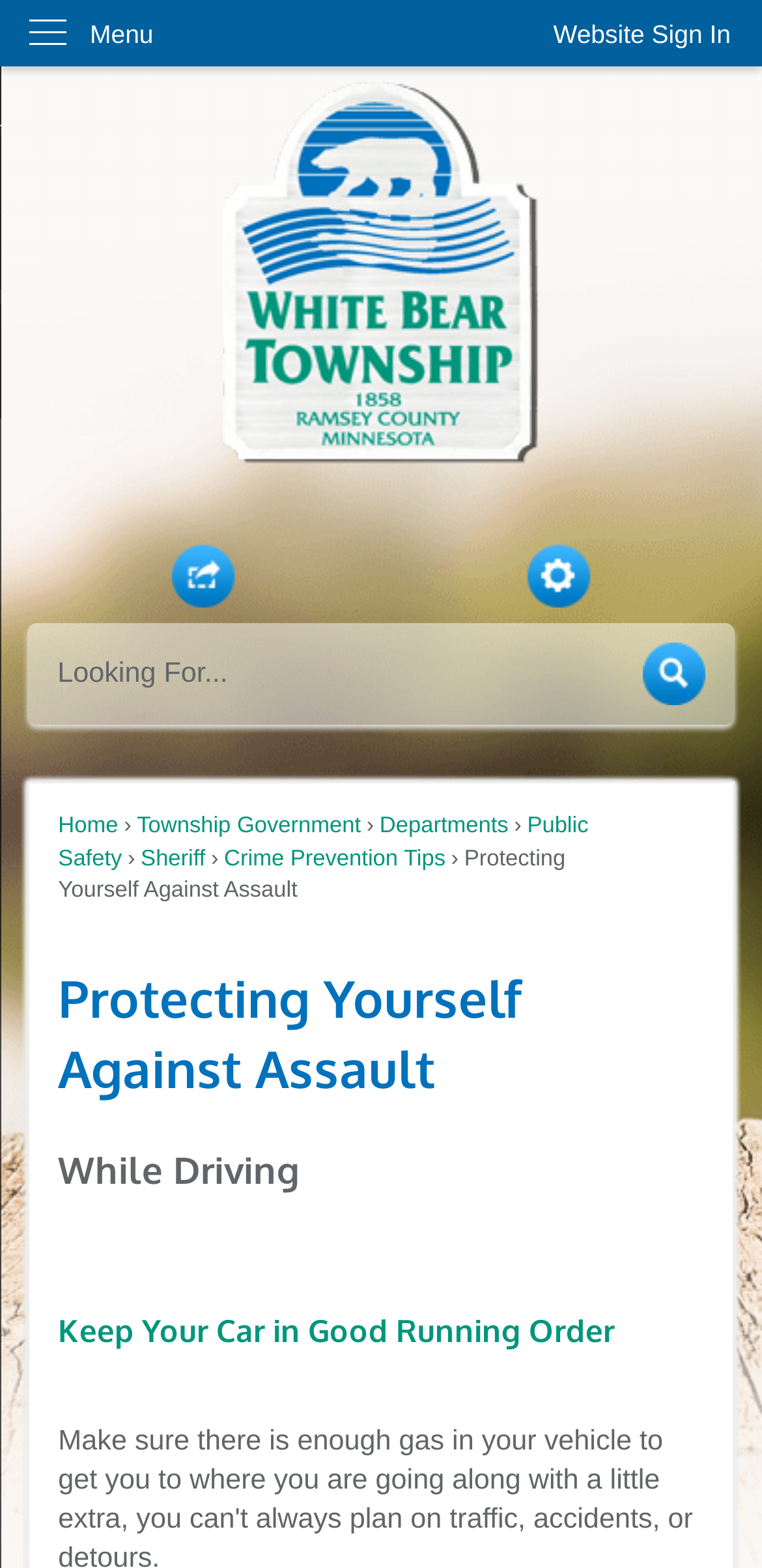Specify the bounding box coordinates of the area that needs to be clicked to achieve the following instruction: "Check out Automotive".

None